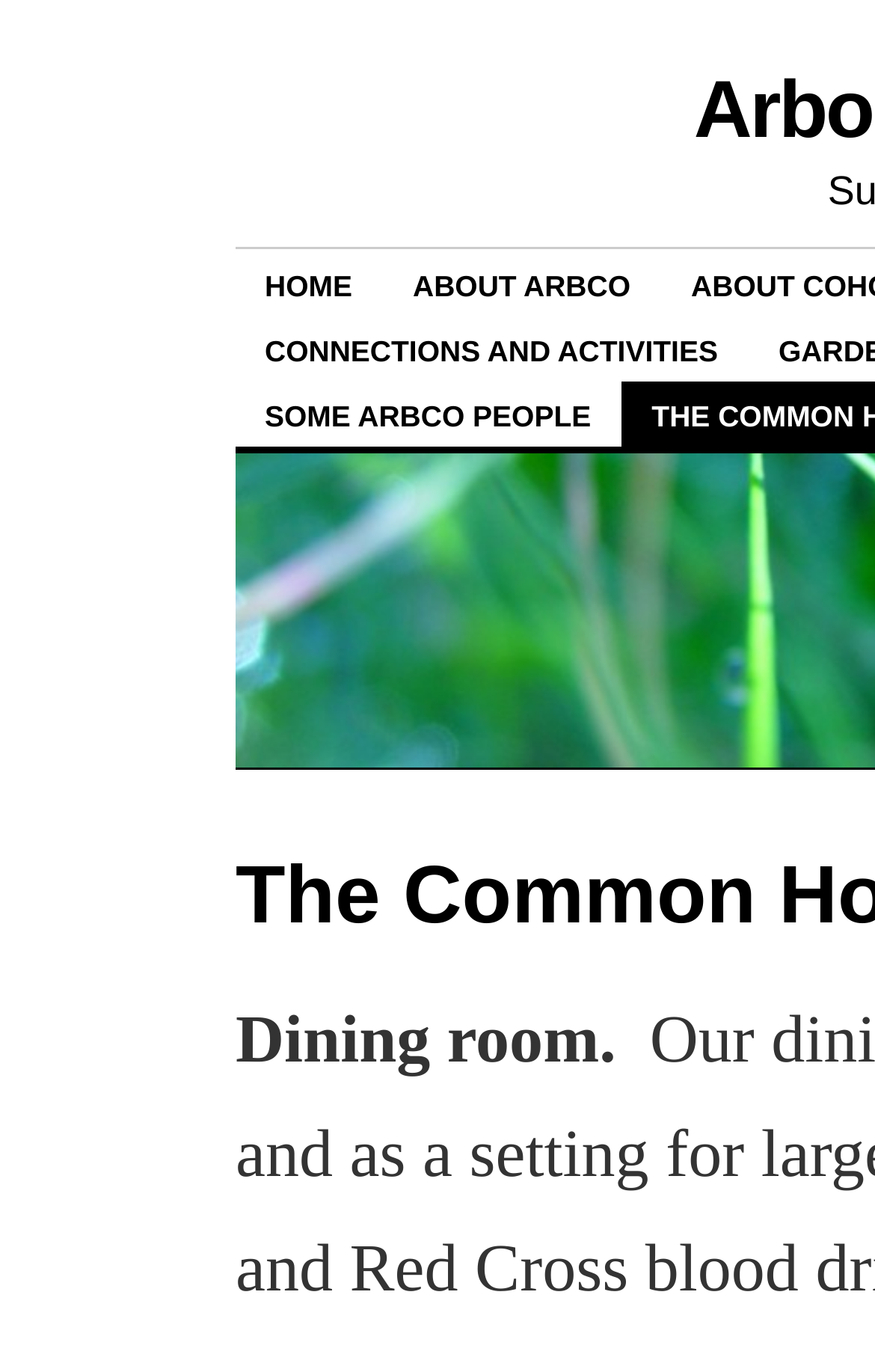Determine the heading of the webpage and extract its text content.

The Common House